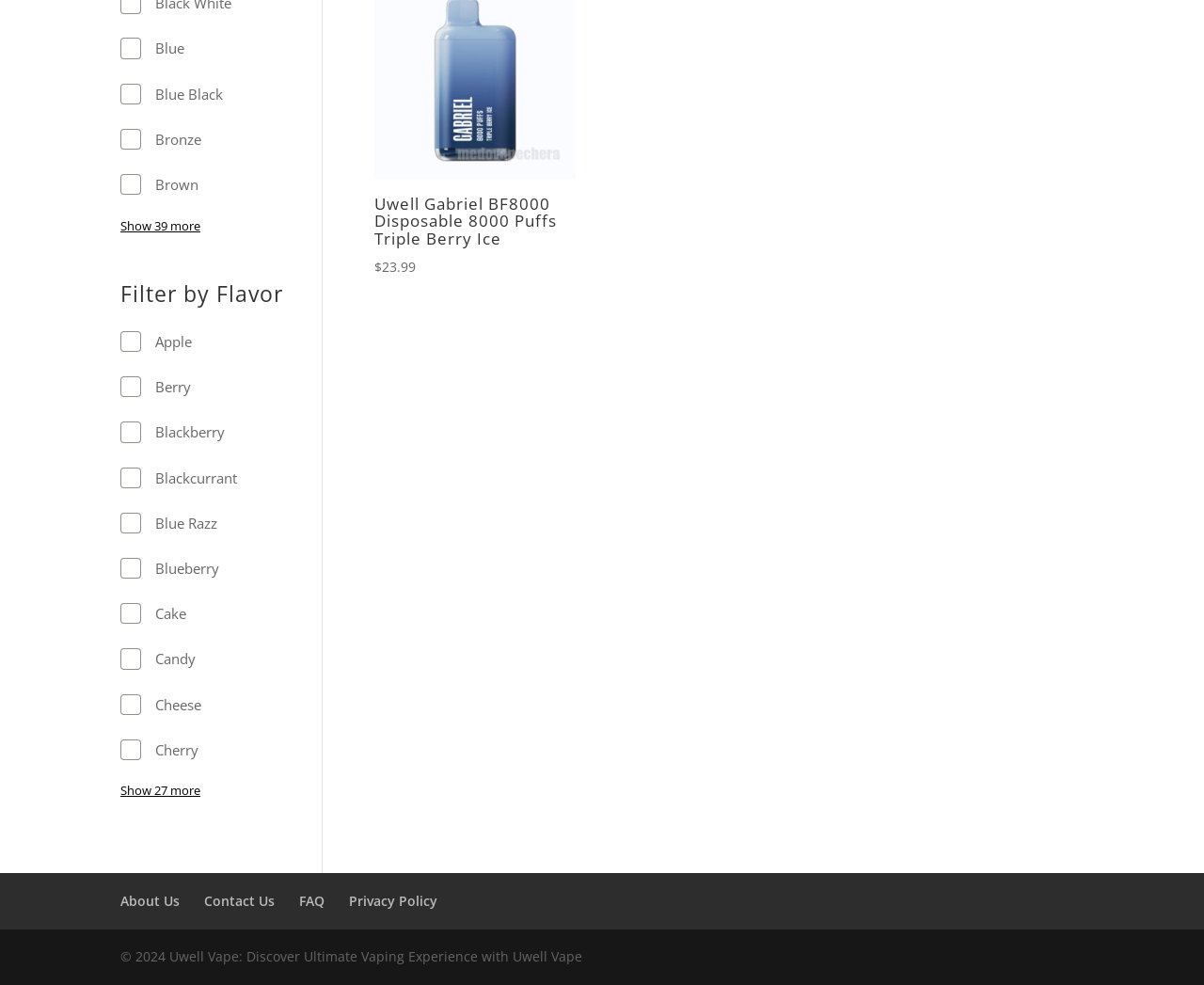Bounding box coordinates are specified in the format (top-left x, top-left y, bottom-right x, bottom-right y). All values are floating point numbers bounded between 0 and 1. Please provide the bounding box coordinate of the region this sentence describes: parent_node: Blackberry

[0.1, 0.428, 0.117, 0.449]